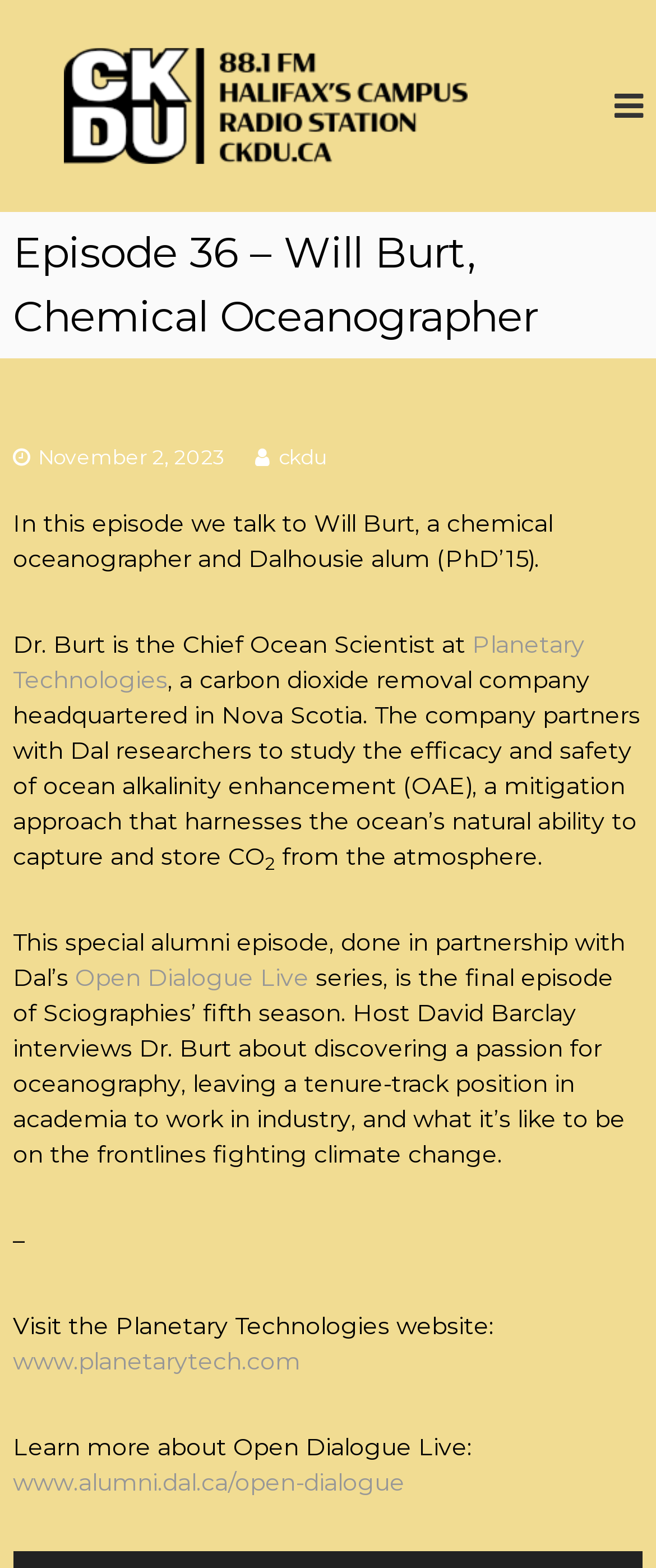Please identify the bounding box coordinates of the clickable element to fulfill the following instruction: "Check the episode date". The coordinates should be four float numbers between 0 and 1, i.e., [left, top, right, bottom].

[0.058, 0.283, 0.343, 0.299]